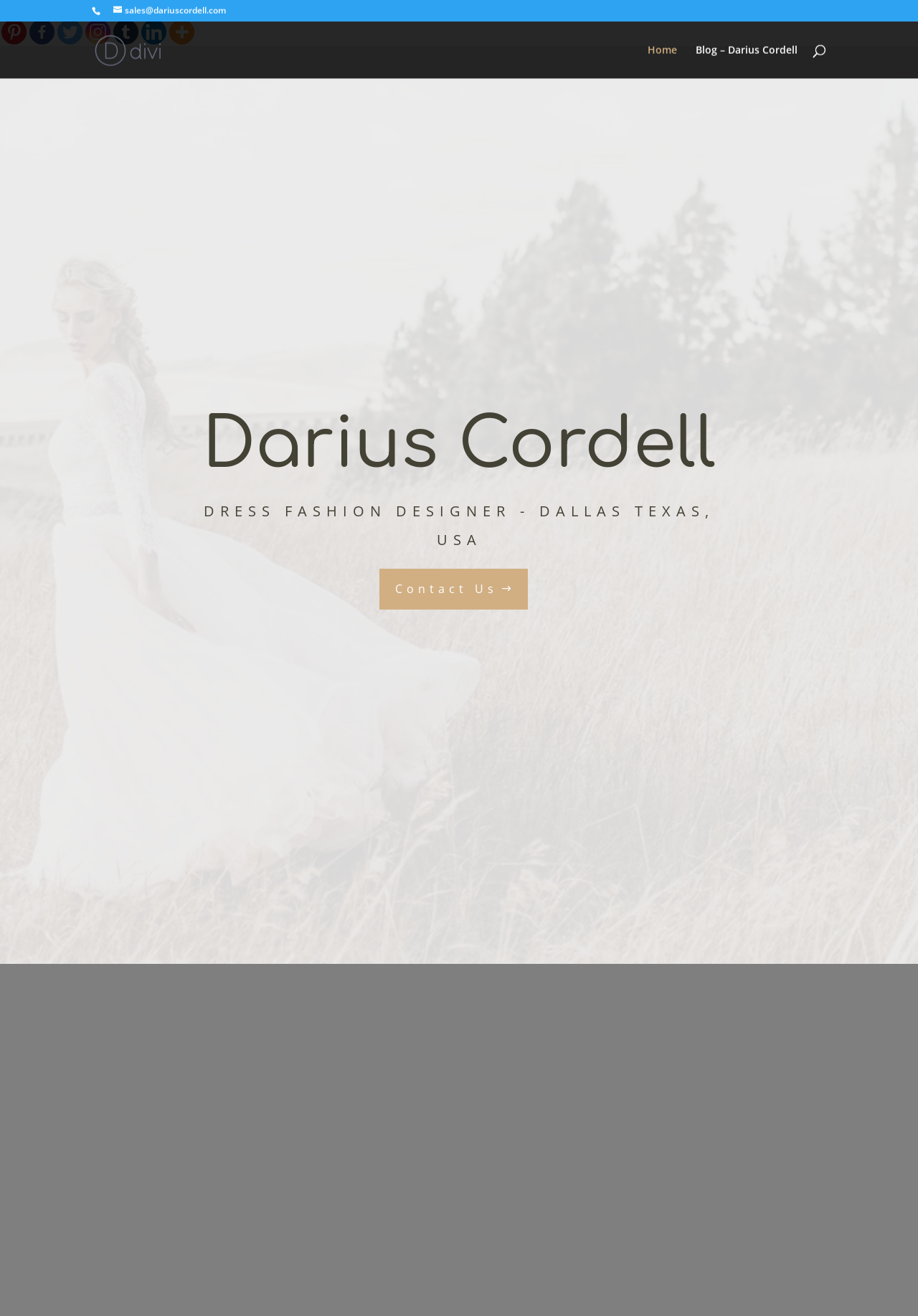Please identify the bounding box coordinates of the region to click in order to complete the given instruction: "Follow on Pinterest". The coordinates should be four float numbers between 0 and 1, i.e., [left, top, right, bottom].

[0.002, 0.015, 0.029, 0.034]